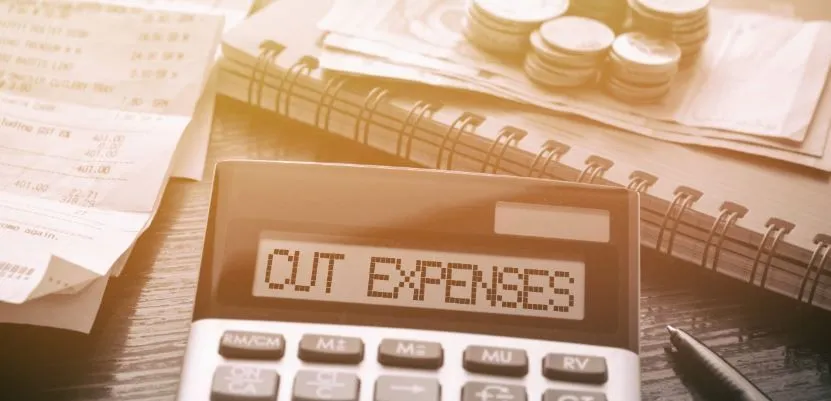Illustrate the scene in the image with a detailed description.

The image captures a practical budgeting scene, featuring a calculator prominently displaying the phrase "CUT EXPENSES," underscoring the importance of managing finances effectively. Surrounding the calculator are various receipts, symbolizing recent expenditures, alongside a stack of coins and a notebook, indicating a methodical approach to tracking and planning expenses. This visual representation aligns with the accompanying text about developing a budget and identifying areas where individuals can reduce their spending, such as discretionary costs like dining out and shopping. The overall composition serves as a motivational reminder for readers to take control of their financial objectives by carefully evaluating their spending habits.